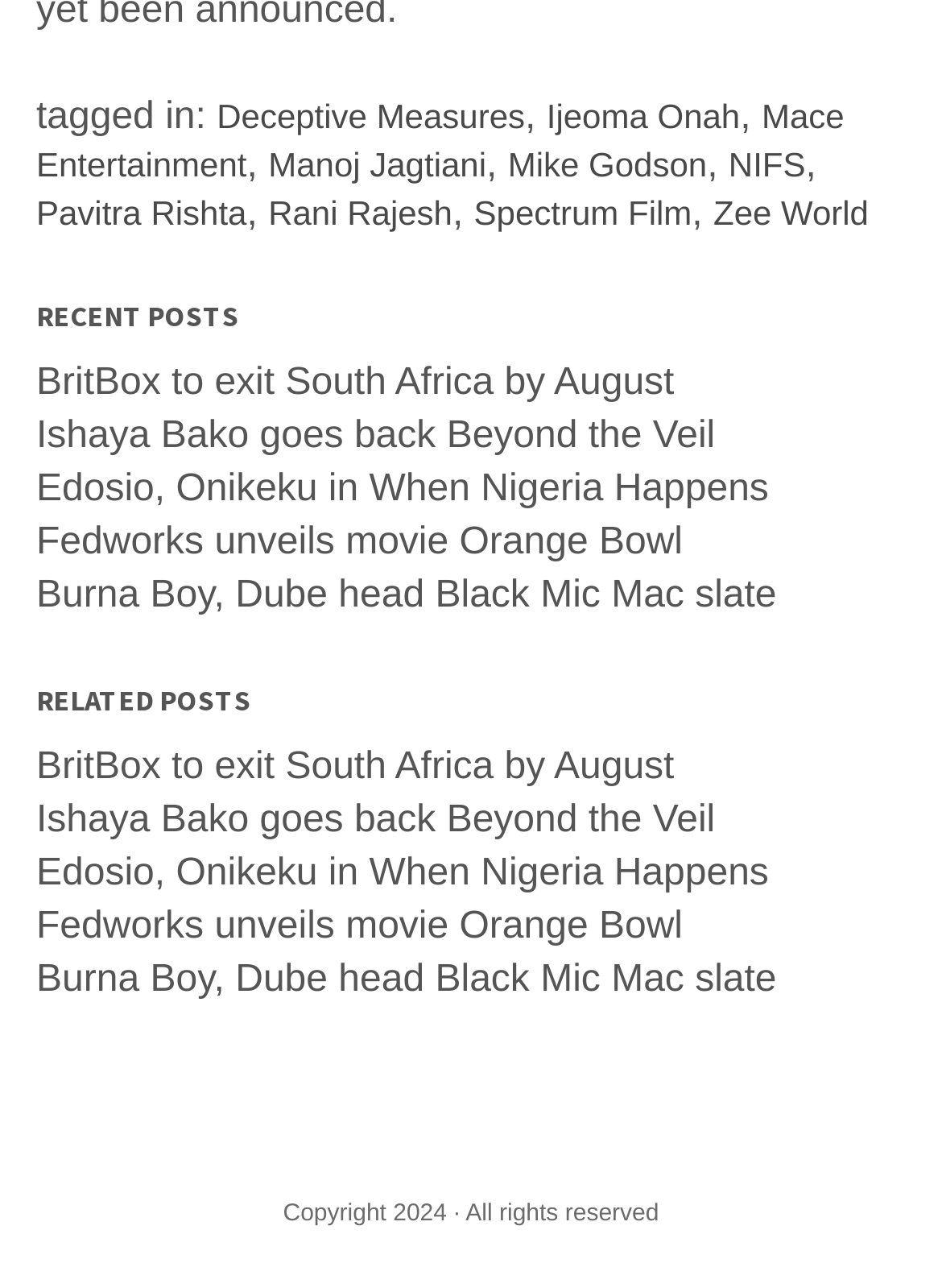What is the text above the list of tags?
Please provide a single word or phrase as your answer based on the image.

tagged in: